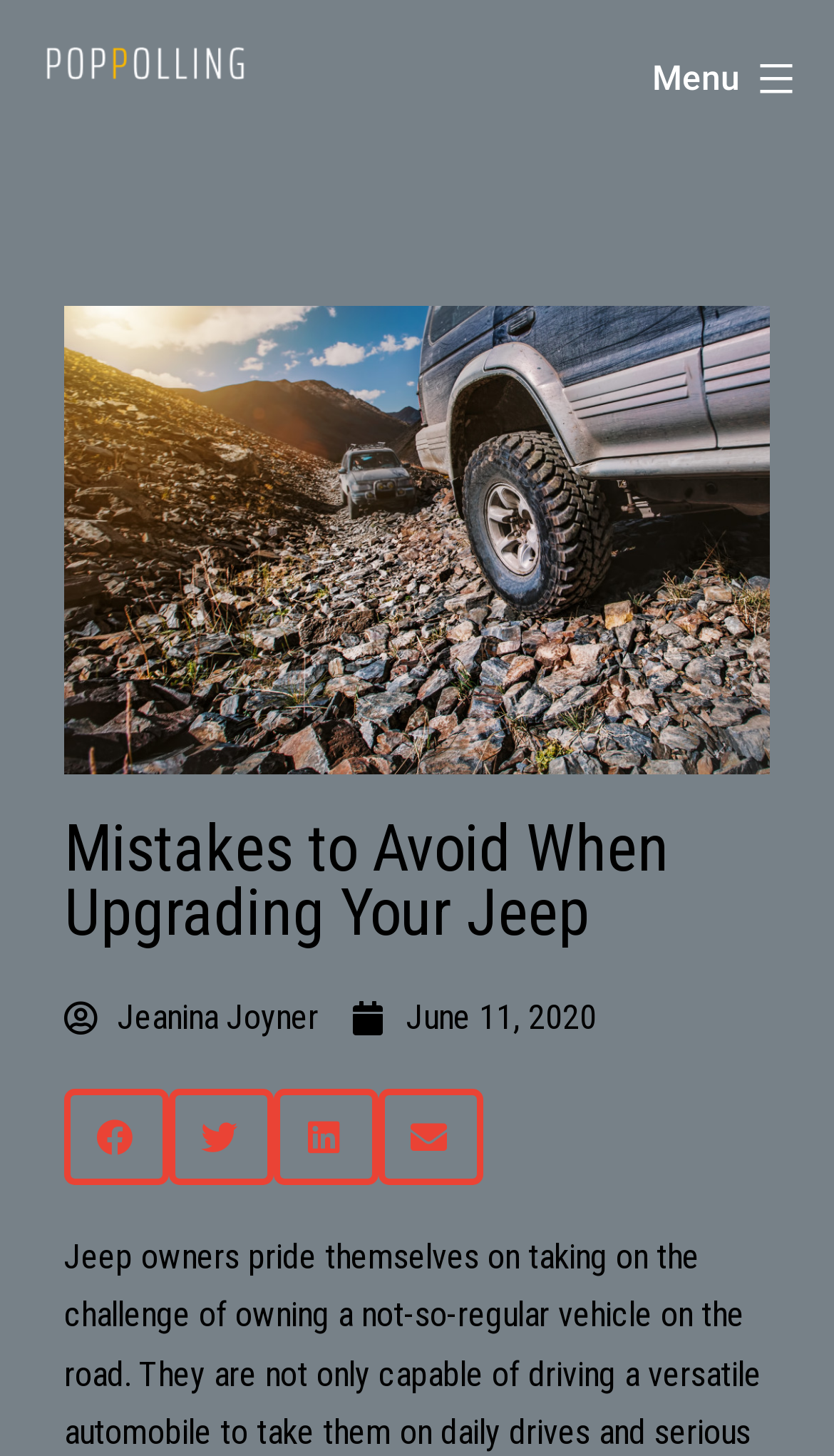What is the logo on the top left corner?
Please answer the question with a single word or phrase, referencing the image.

poppolling.com